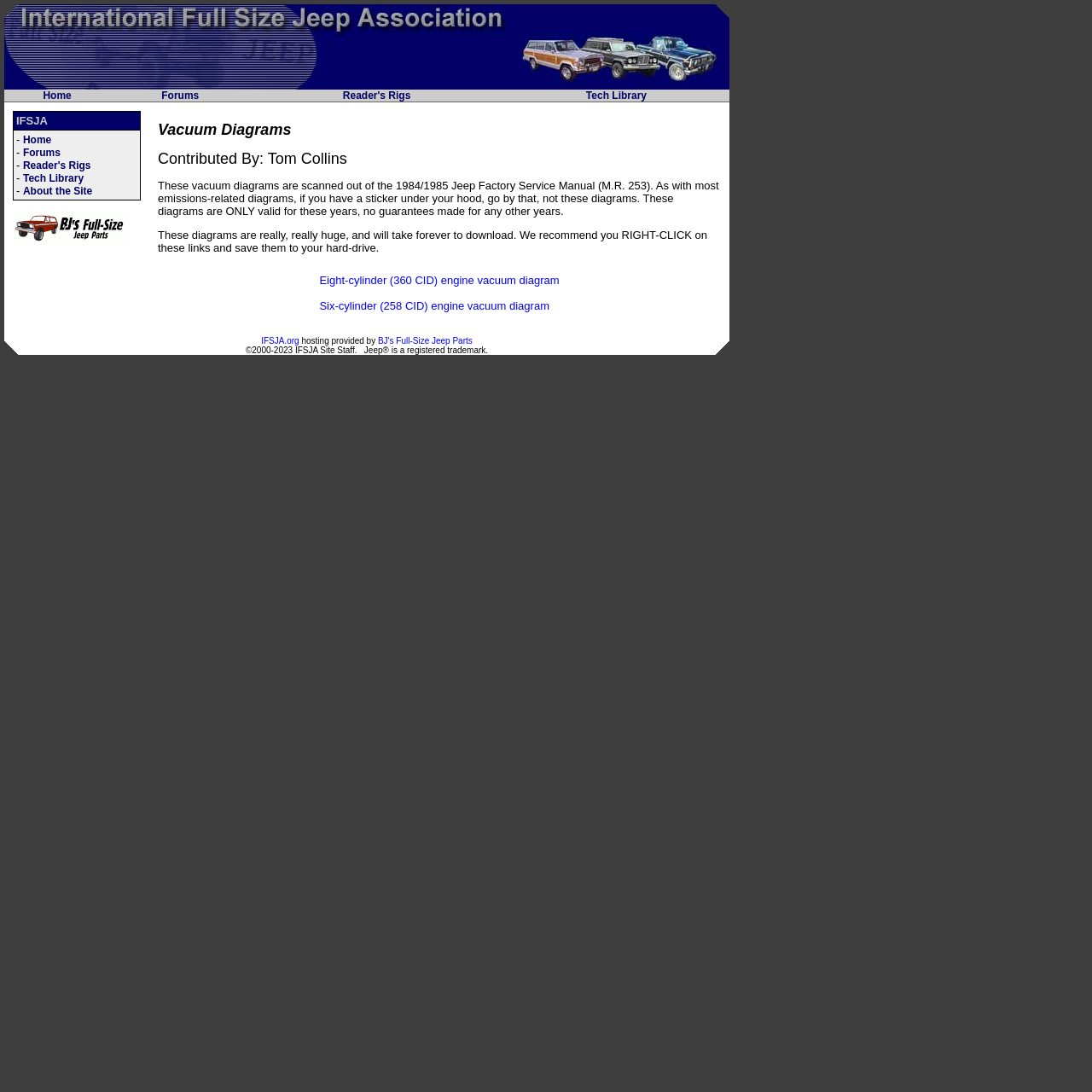Point out the bounding box coordinates of the section to click in order to follow this instruction: "Click on Home".

[0.039, 0.082, 0.065, 0.093]